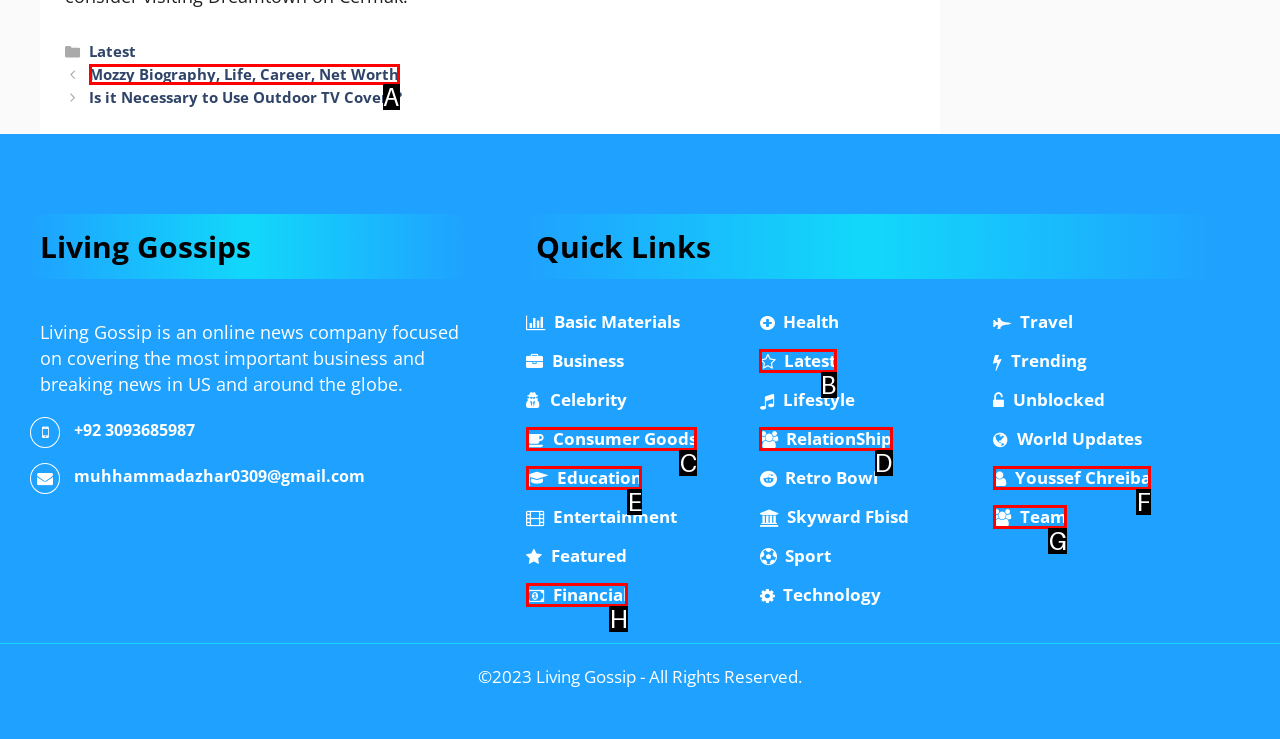Select the option I need to click to accomplish this task: Click on the 'Mozzy Biography, Life, Career, Net Worth' link
Provide the letter of the selected choice from the given options.

A